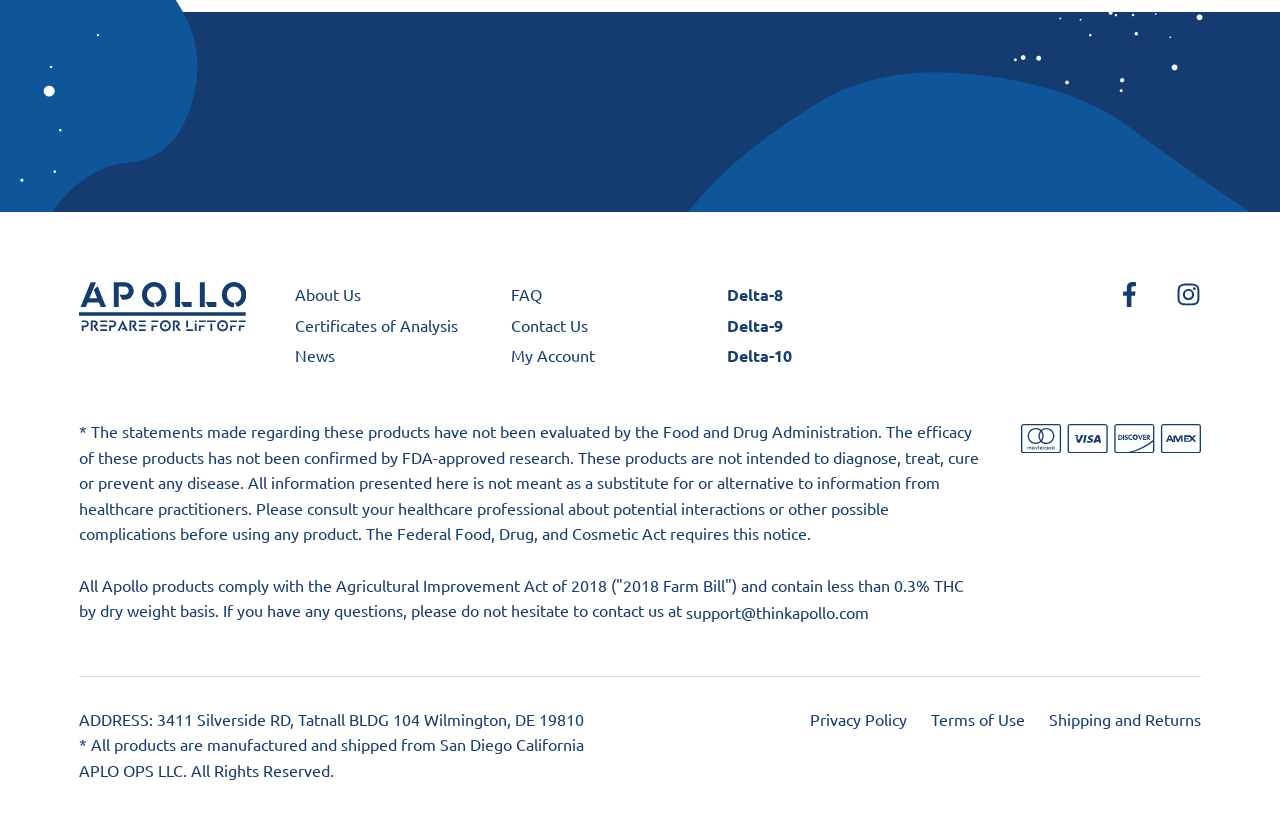Extract the bounding box coordinates of the UI element described: "Delta-8". Provide the coordinates in the format [left, top, right, bottom] with values ranging from 0 to 1.

[0.568, 0.347, 0.612, 0.378]